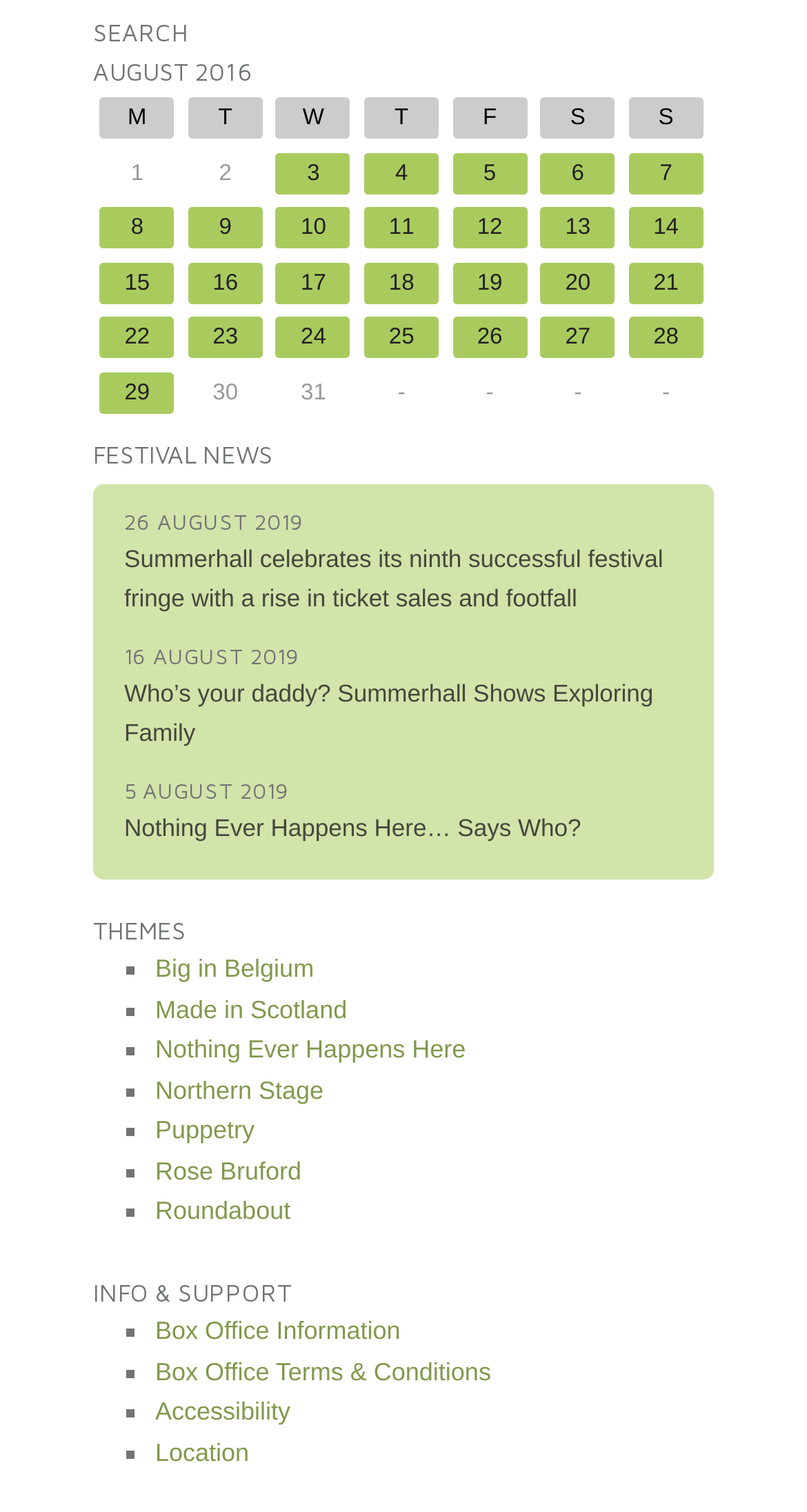Can you provide the bounding box coordinates for the element that should be clicked to implement the instruction: "explore Big in Belgium"?

[0.192, 0.631, 0.389, 0.65]